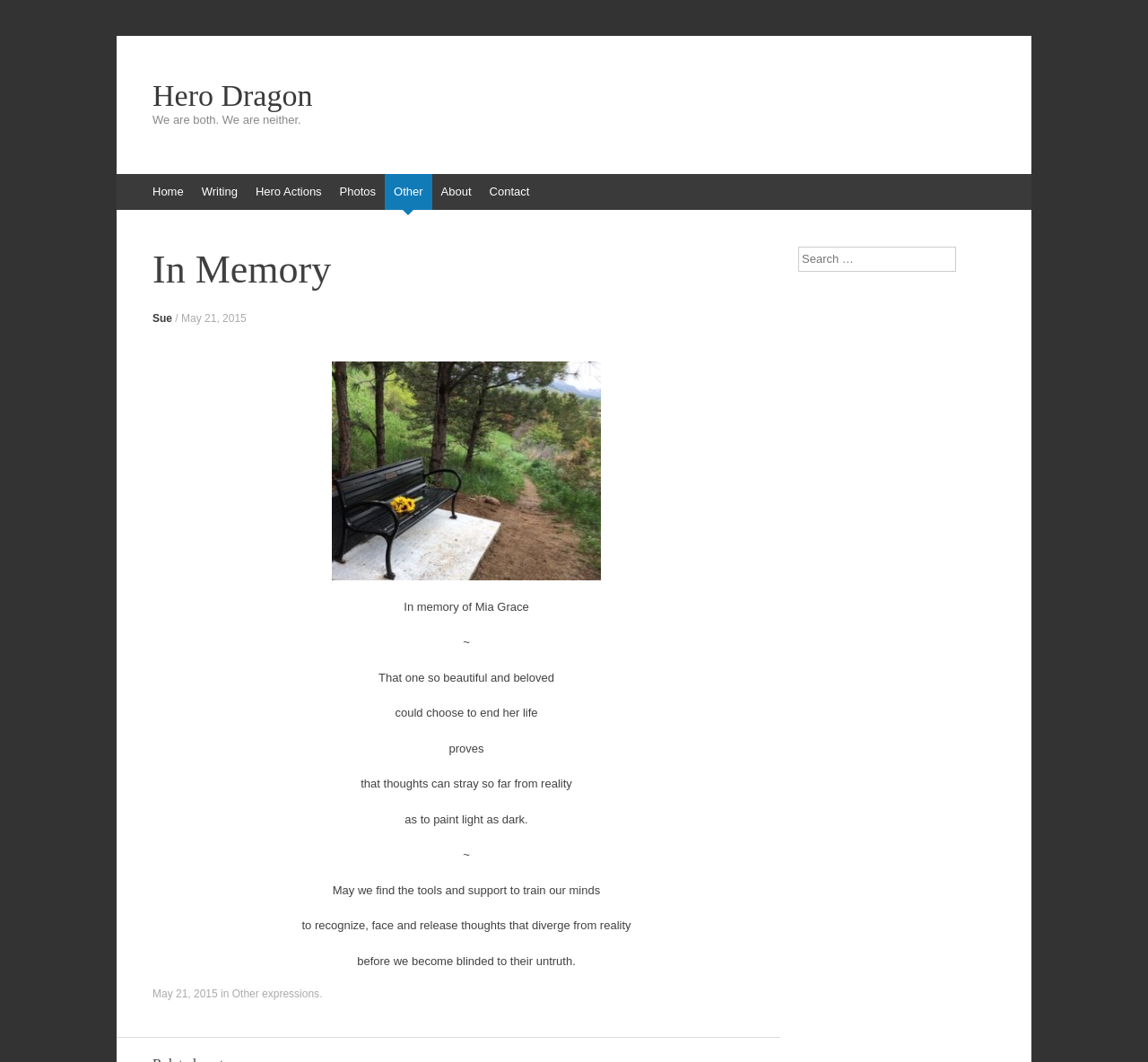Identify the bounding box coordinates for the element that needs to be clicked to fulfill this instruction: "Search". Provide the coordinates in the format of four float numbers between 0 and 1: [left, top, right, bottom].

[0.695, 0.232, 0.833, 0.256]